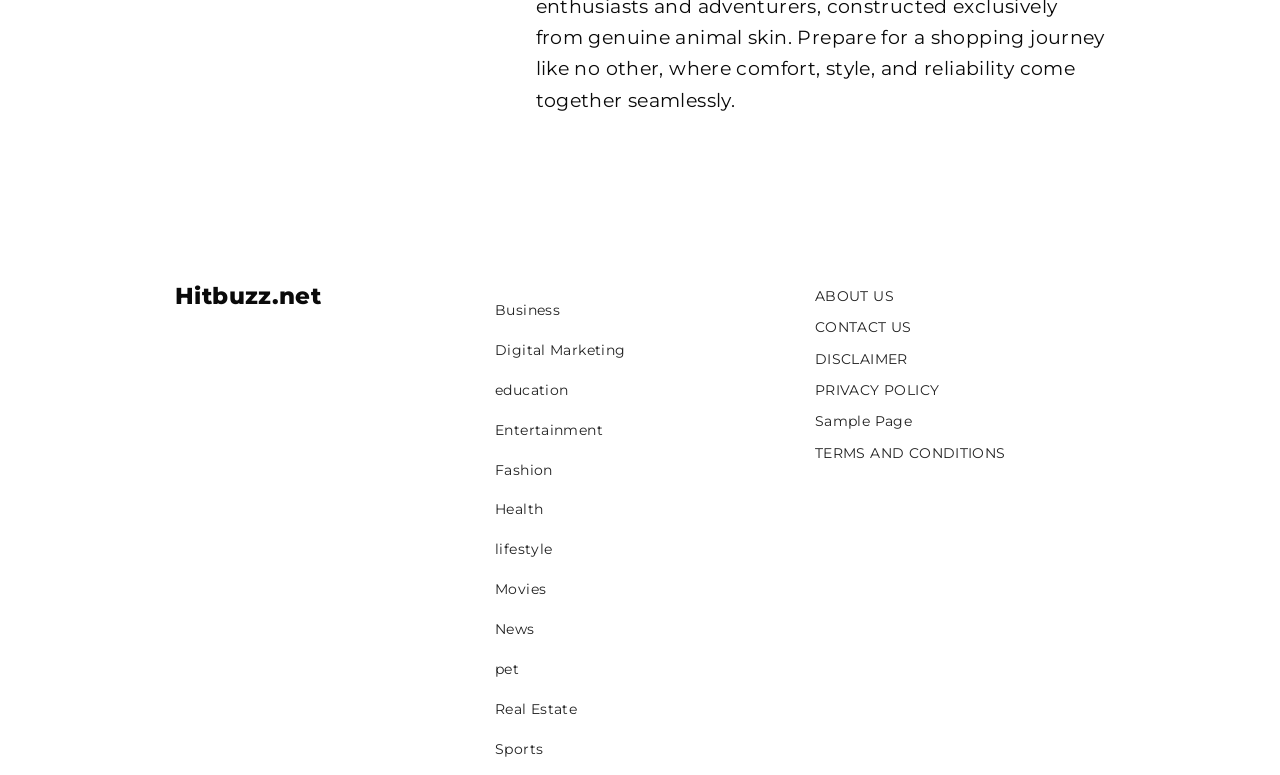Give a concise answer using one word or a phrase to the following question:
What type of content is likely to be found on this website?

Informative content